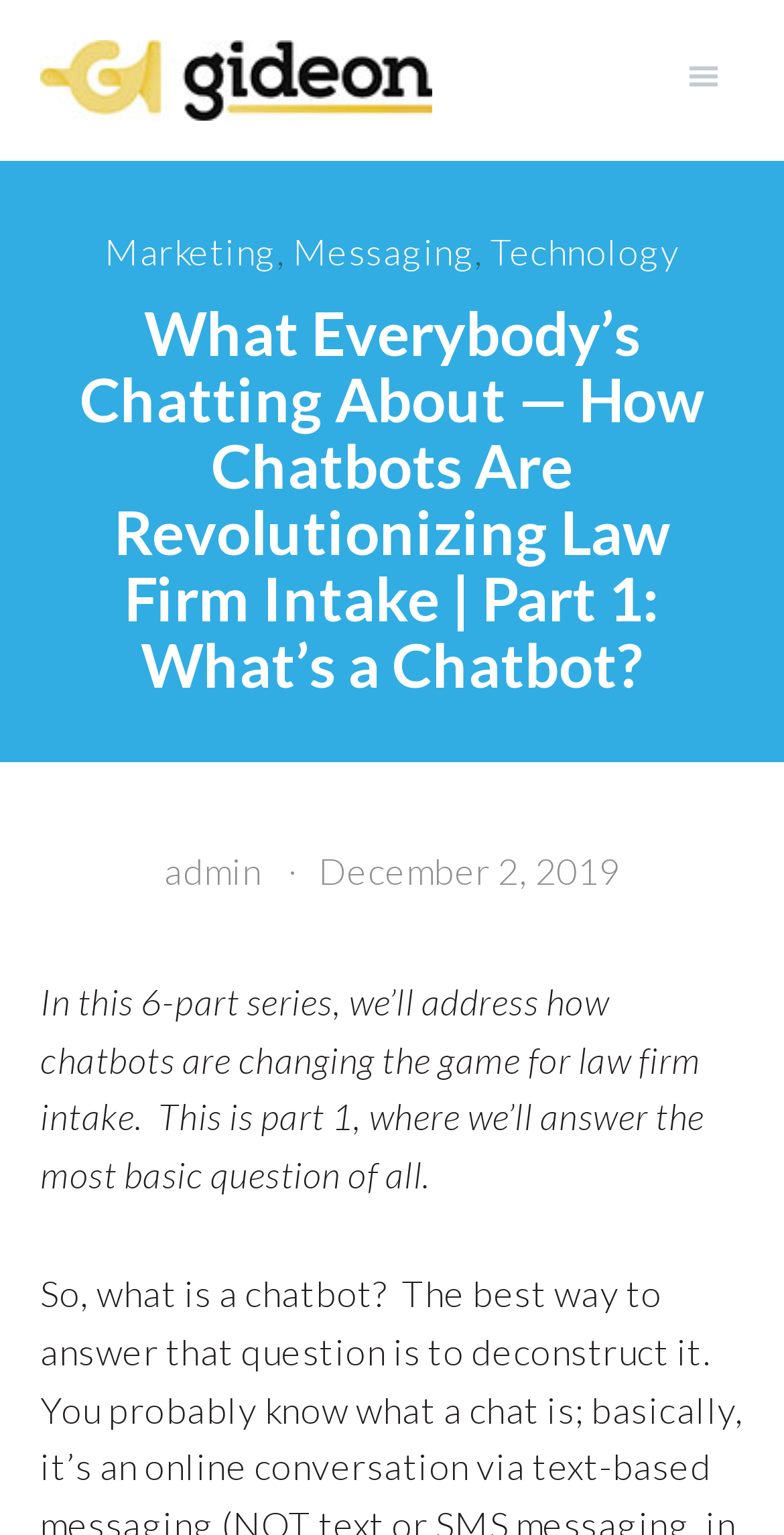Extract the bounding box coordinates of the UI element described: "Gideon Legal". Provide the coordinates in the format [left, top, right, bottom] with values ranging from 0 to 1.

[0.051, 0.026, 0.551, 0.079]